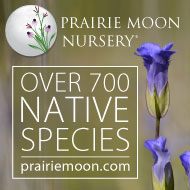How many native species does the nursery offer?
Please look at the screenshot and answer in one word or a short phrase.

Over 700